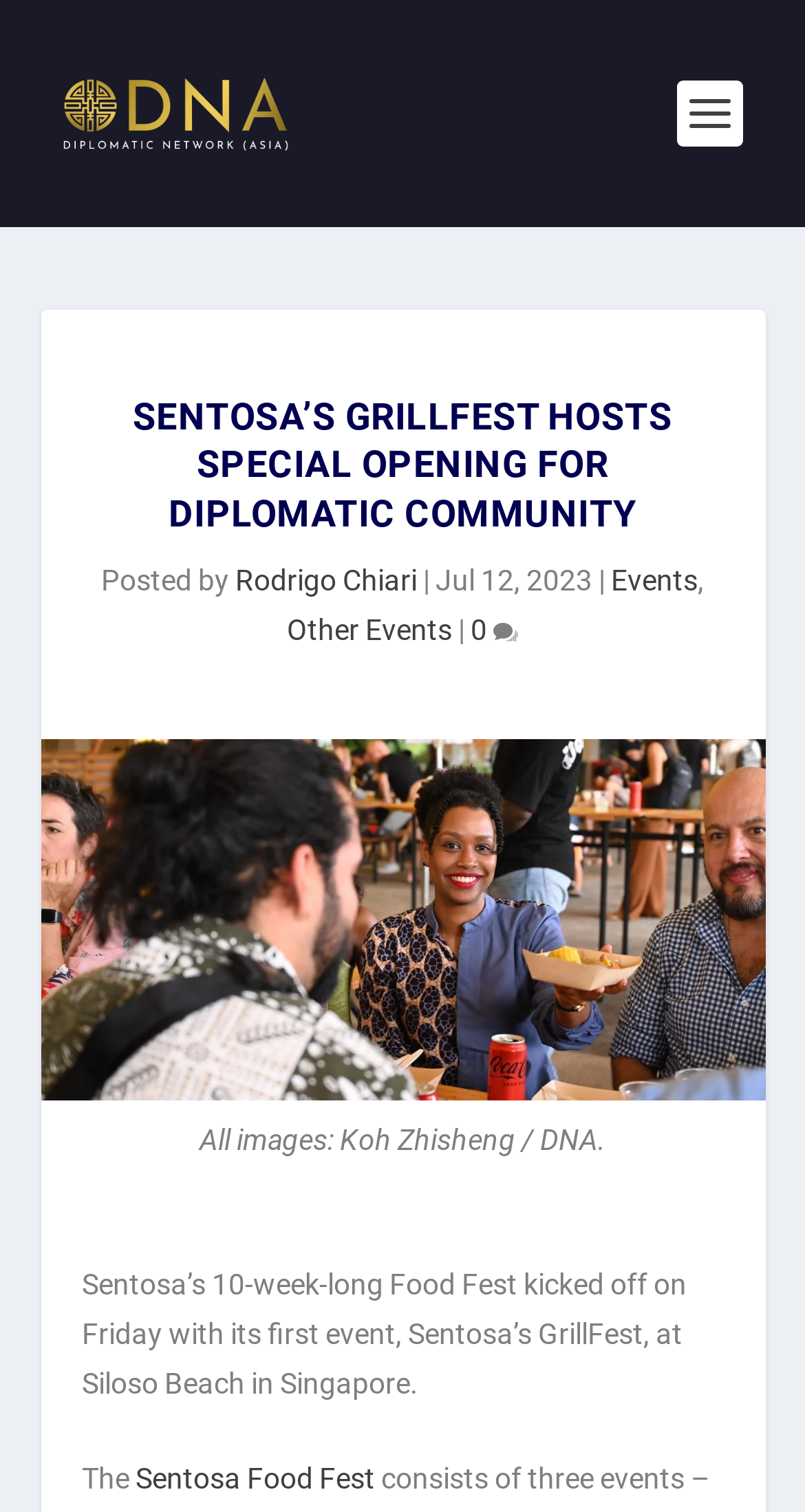Give an extensive and precise description of the webpage.

The webpage is about Sentosa's GrillFest, a food festival event in Singapore. At the top, there is a link to "The Diplomatic Network" accompanied by an image with the same name, positioned near the top left corner of the page. Below this, a prominent heading reads "SENTOSA’S GRILLFEST HOSTS SPECIAL OPENING FOR DIPLOMATIC COMMUNITY".

On the same horizontal level as the heading, there is a section with information about the article's author, "Rodrigo Chiari", and the date "Jul 12, 2023". To the right of this section, there are links to "Events" and "Other Events", separated by a vertical line.

The main content of the page is an image that takes up most of the page's width, showcasing Sentosa's GrillFest event. Below the image, there is a caption "All images: Koh Zhesheng / DNA.".

Further down, there is a paragraph of text that summarizes the event, stating that Sentosa's 10-week-long Food Fest kicked off with its first event, Sentosa's GrillFest, at Siloso Beach in Singapore. The text continues in the next line, mentioning "The Sentosa Food Fest", which is a clickable link.

Overall, the webpage is focused on presenting information about Sentosa's GrillFest event, with a prominent image and supporting text that provides context and details about the event.